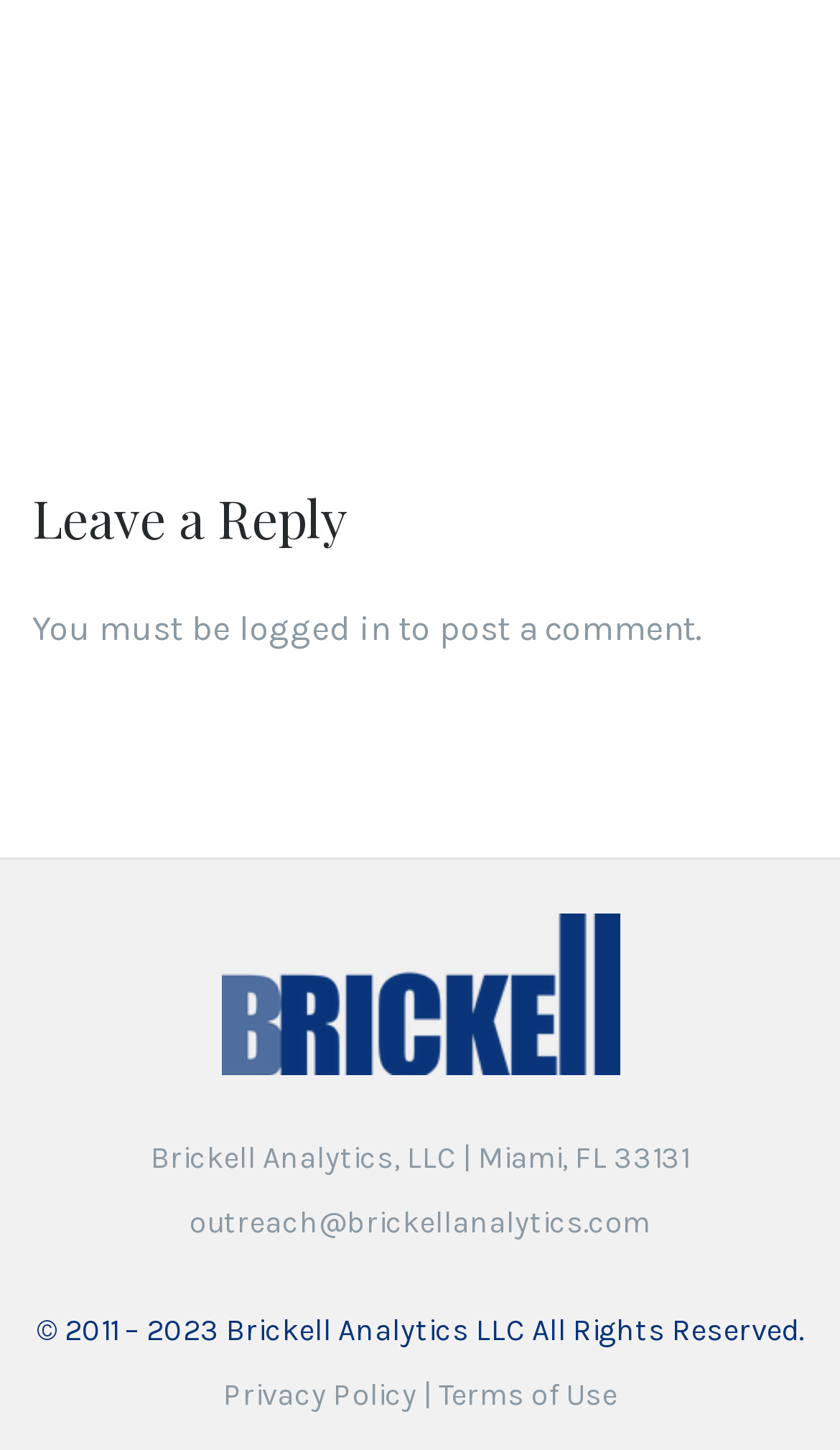What is the company name?
Please respond to the question with a detailed and thorough explanation.

I found the company name by looking at the text 'Brickell Analytics, LLC | Miami, FL 33131' which is located at the bottom of the page, indicating the company's name and address.